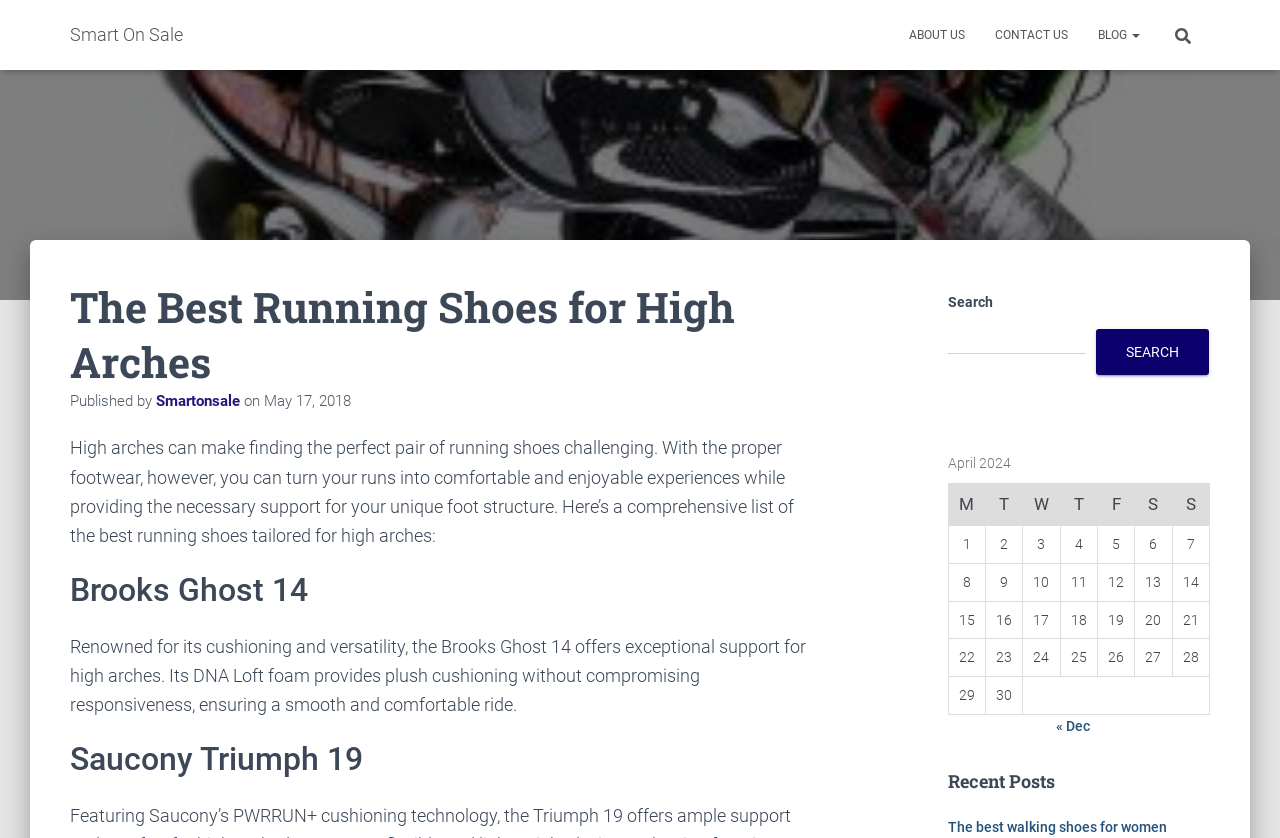Can you specify the bounding box coordinates for the region that should be clicked to fulfill this instruction: "Read about the Brooks Ghost 14".

[0.055, 0.674, 0.641, 0.736]